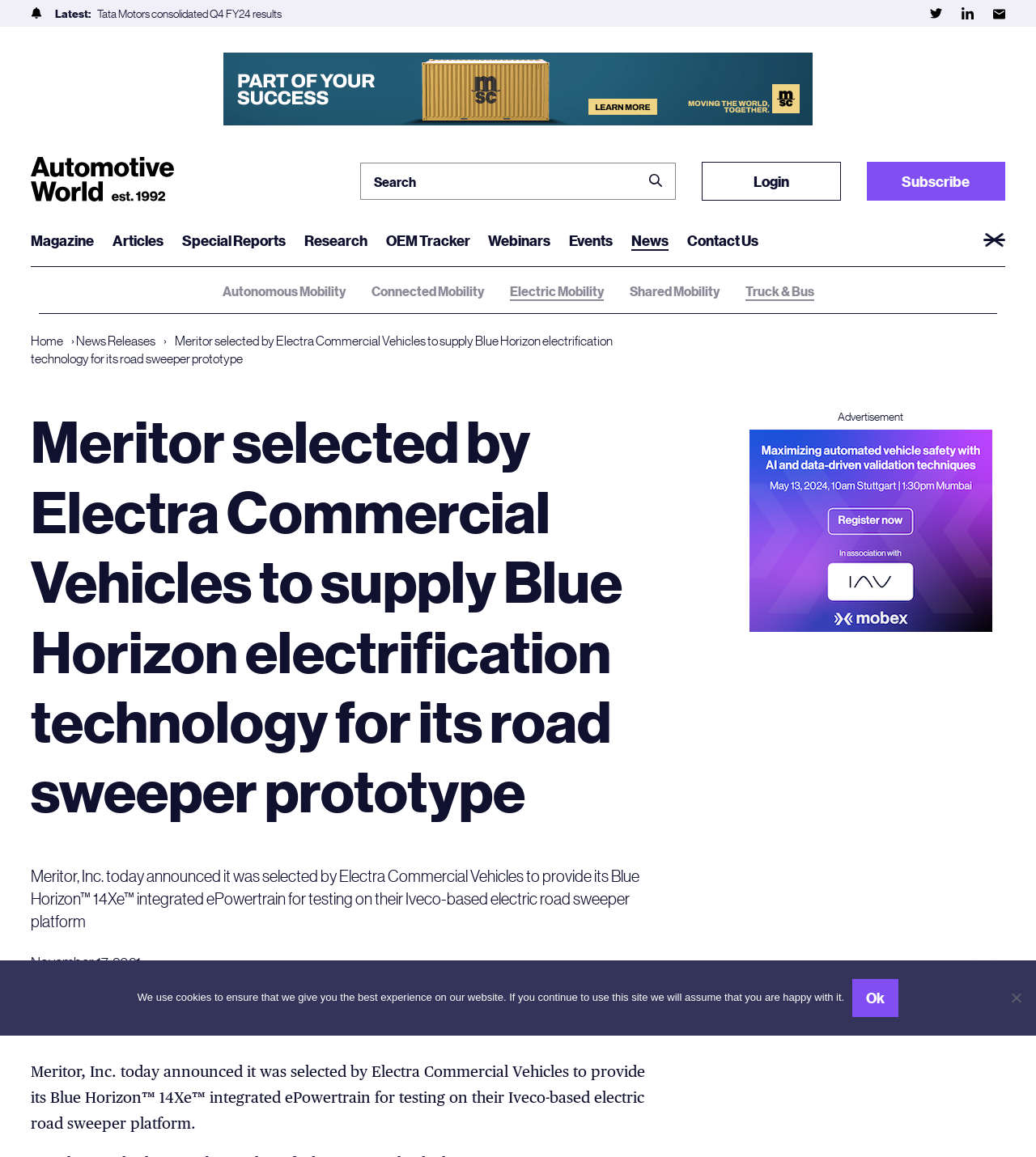Can you find the bounding box coordinates for the UI element given this description: "parent_node: Search for: name="query" placeholder="Search""? Provide the coordinates as four float numbers between 0 and 1: [left, top, right, bottom].

[0.347, 0.141, 0.653, 0.173]